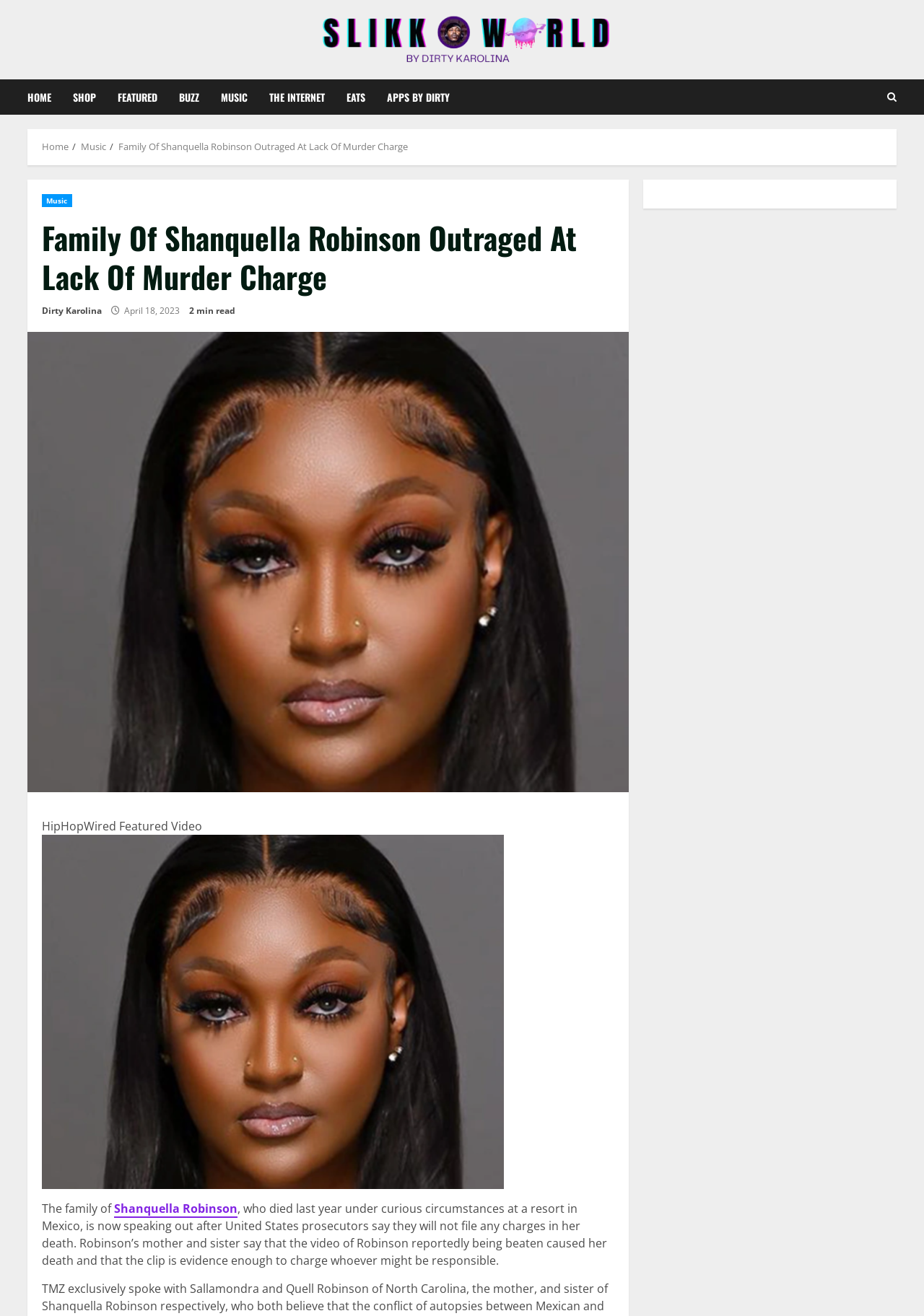Please pinpoint the bounding box coordinates for the region I should click to adhere to this instruction: "Go to the MUSIC section".

[0.227, 0.06, 0.28, 0.087]